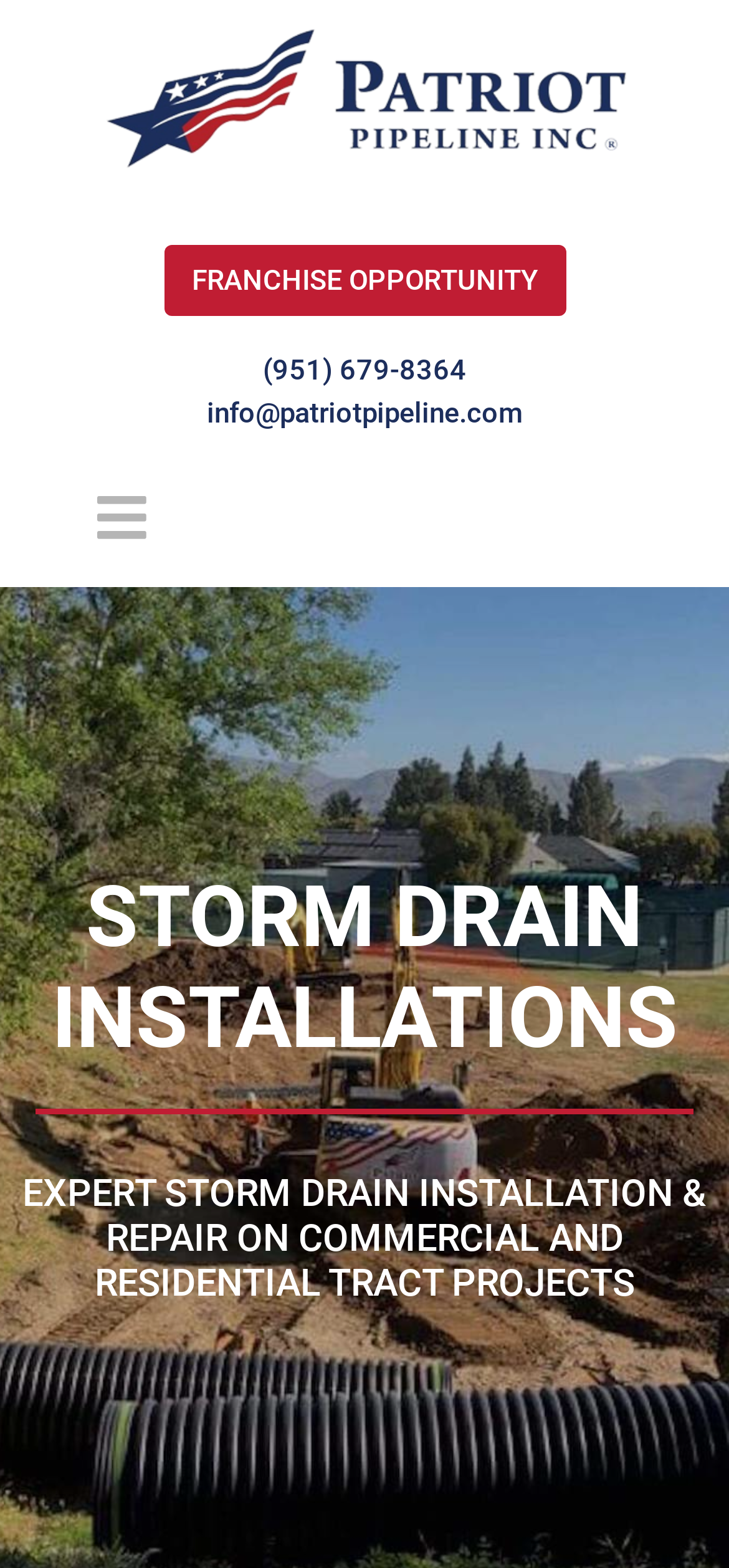Provide a one-word or one-phrase answer to the question:
How many main navigation items are there?

6